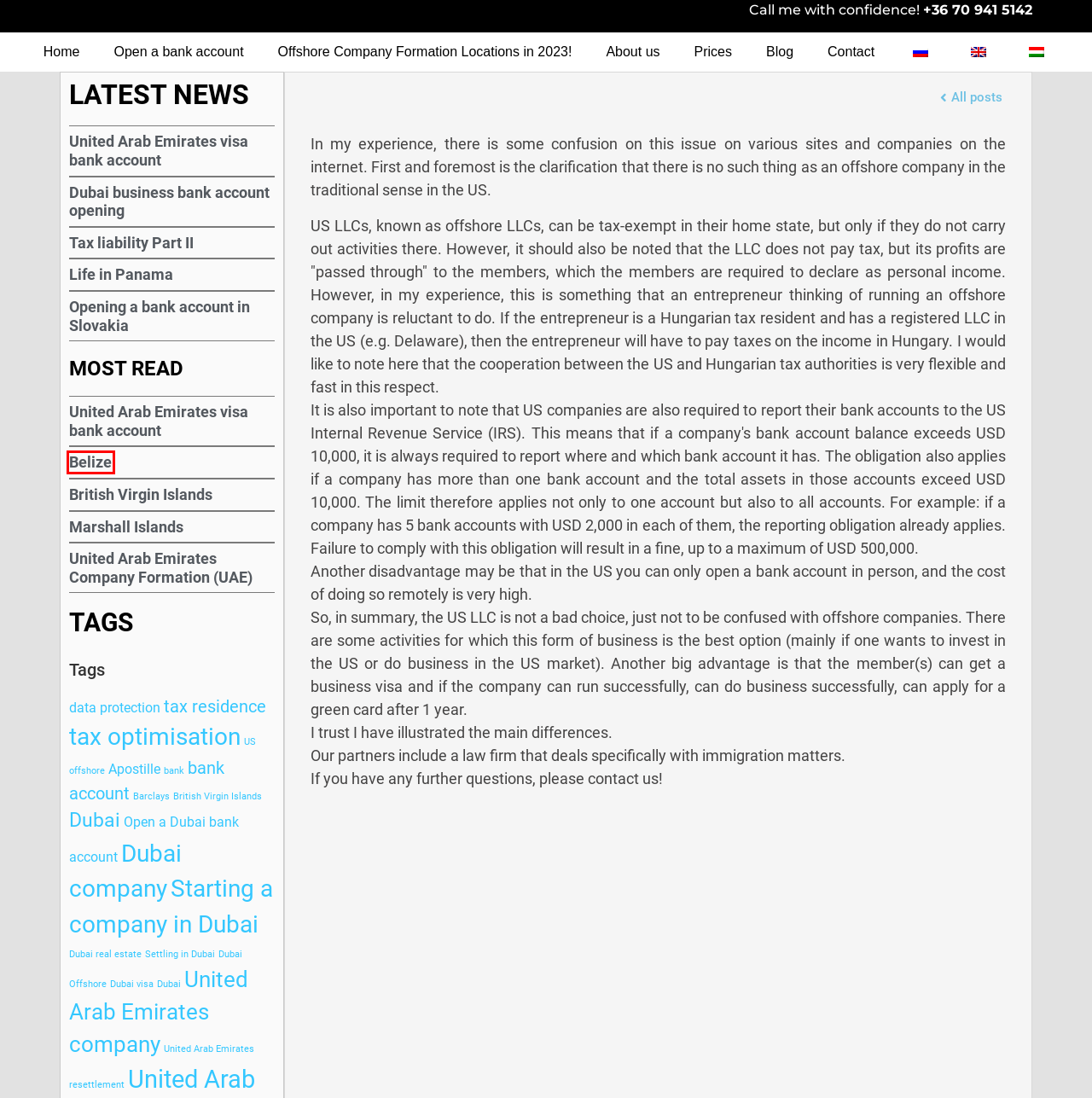Using the screenshot of a webpage with a red bounding box, pick the webpage description that most accurately represents the new webpage after the element inside the red box is clicked. Here are the candidates:
A. Belize - Offshore Company Formation
B. Dubai Bank Account Opening Archives - Offshore Company Formation
C. Dubai Company Formation Archives - Offshore Company Formation
D. Offshore Company Formation Prices
E. Dubai Company Archive - Offshore Company Formation
F. United Arab Emirates Visa Bank Account - Offshore Company Formation
G. Dubai Business Bank Account Opening - Offshore Company Formation
H. Dubai Archives - Offshore Company Formation

A